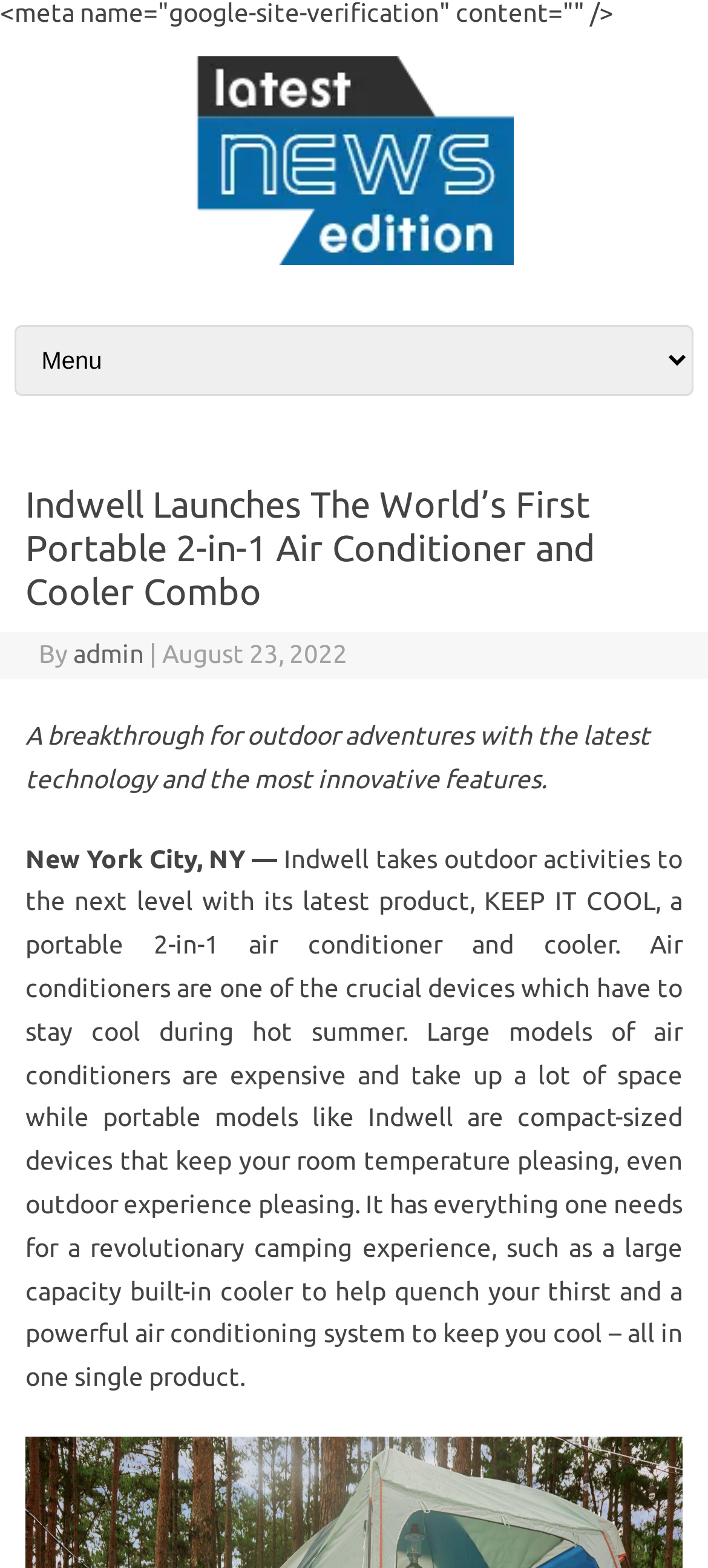Provide your answer in one word or a succinct phrase for the question: 
What is the location mentioned in the article?

New York City, NY